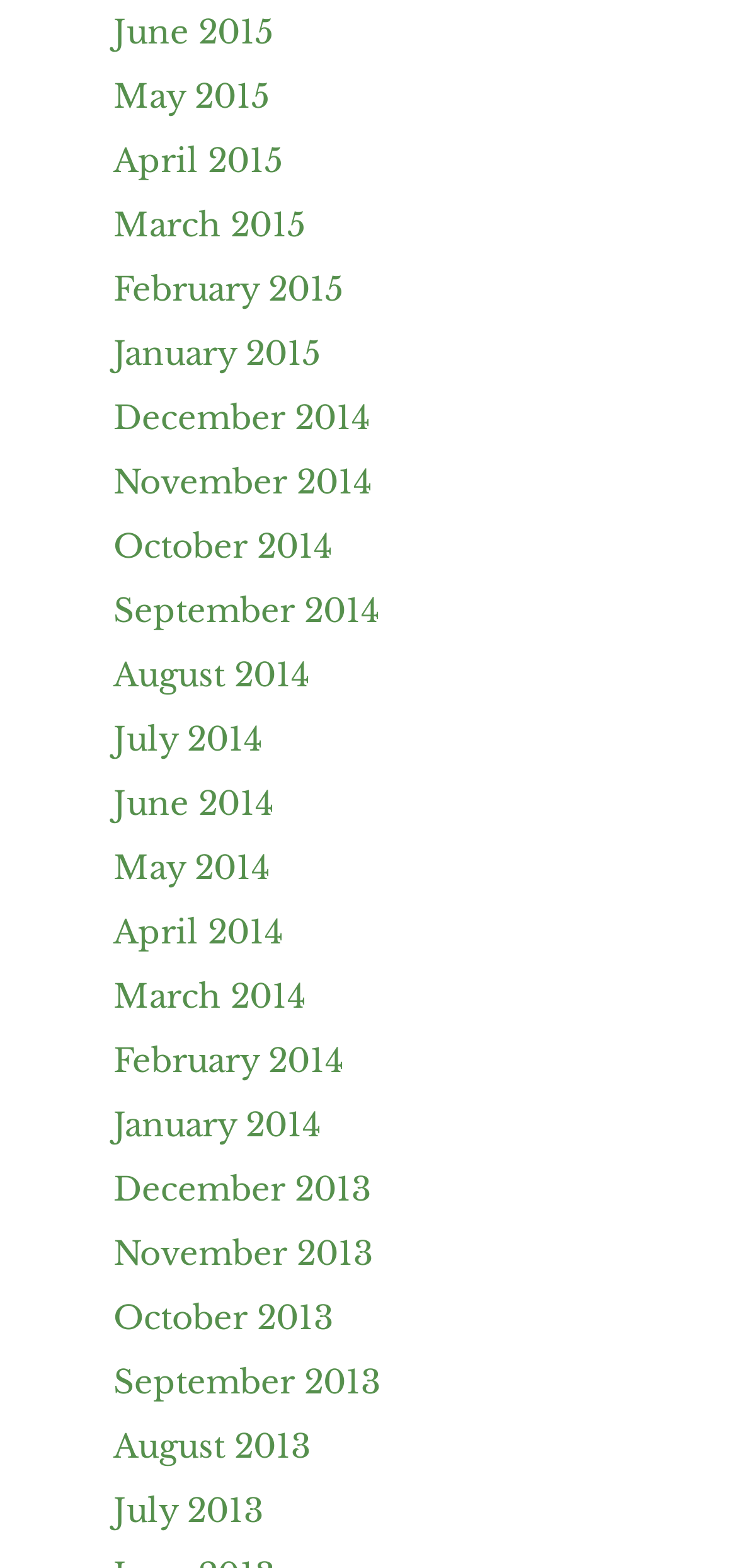Locate the bounding box coordinates of the clickable area needed to fulfill the instruction: "view January 2015".

[0.154, 0.213, 0.436, 0.238]